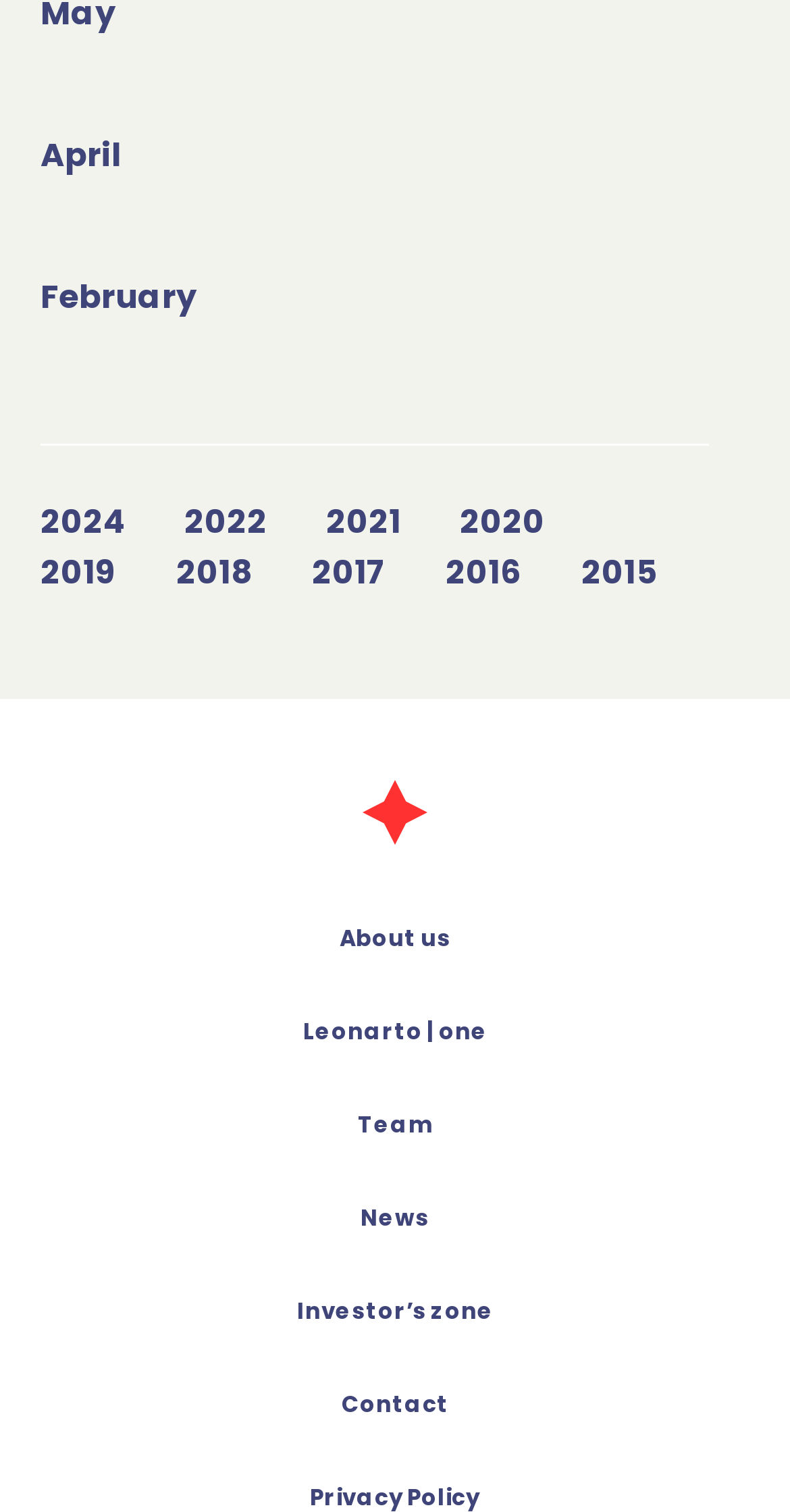Please mark the clickable region by giving the bounding box coordinates needed to complete this instruction: "Learn about the team".

[0.453, 0.733, 0.547, 0.754]